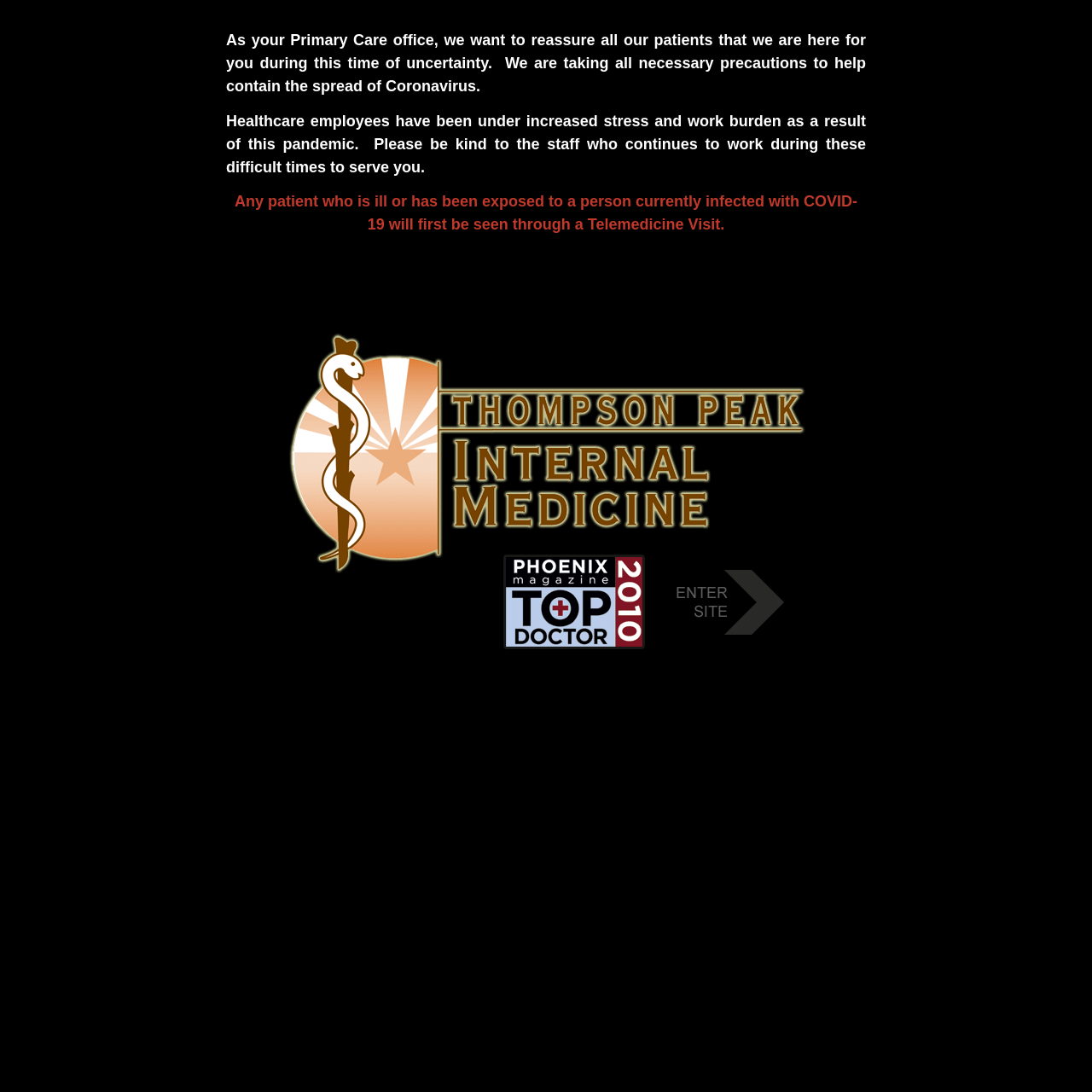What is the purpose of this medical office? Analyze the screenshot and reply with just one word or a short phrase.

Primary Care